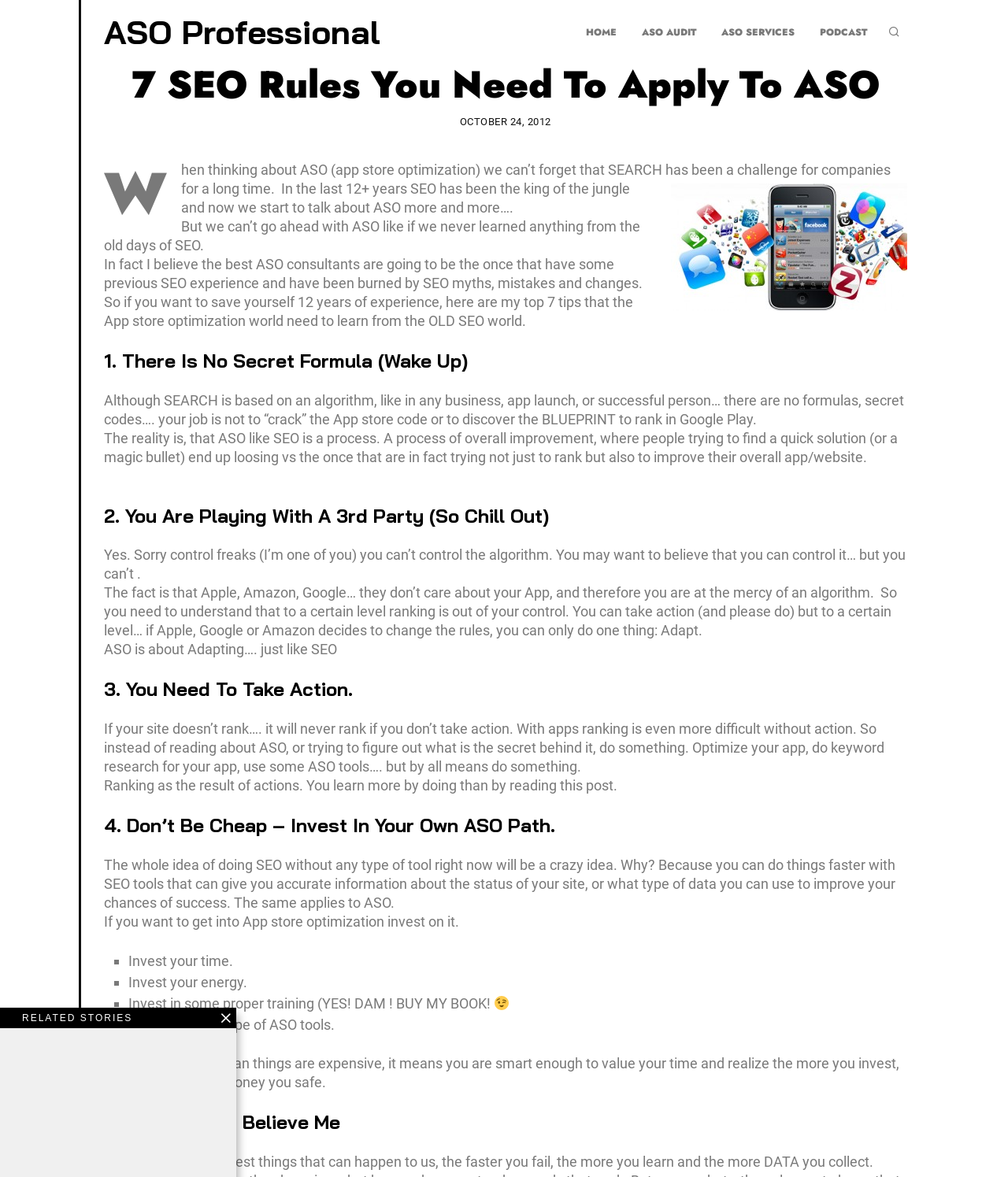What is the topic of the webpage?
Refer to the image and provide a thorough answer to the question.

Based on the webpage content, it appears that the topic is about the application of SEO rules to ASO, which is evident from the headings and paragraphs discussing the similarities and differences between the two.